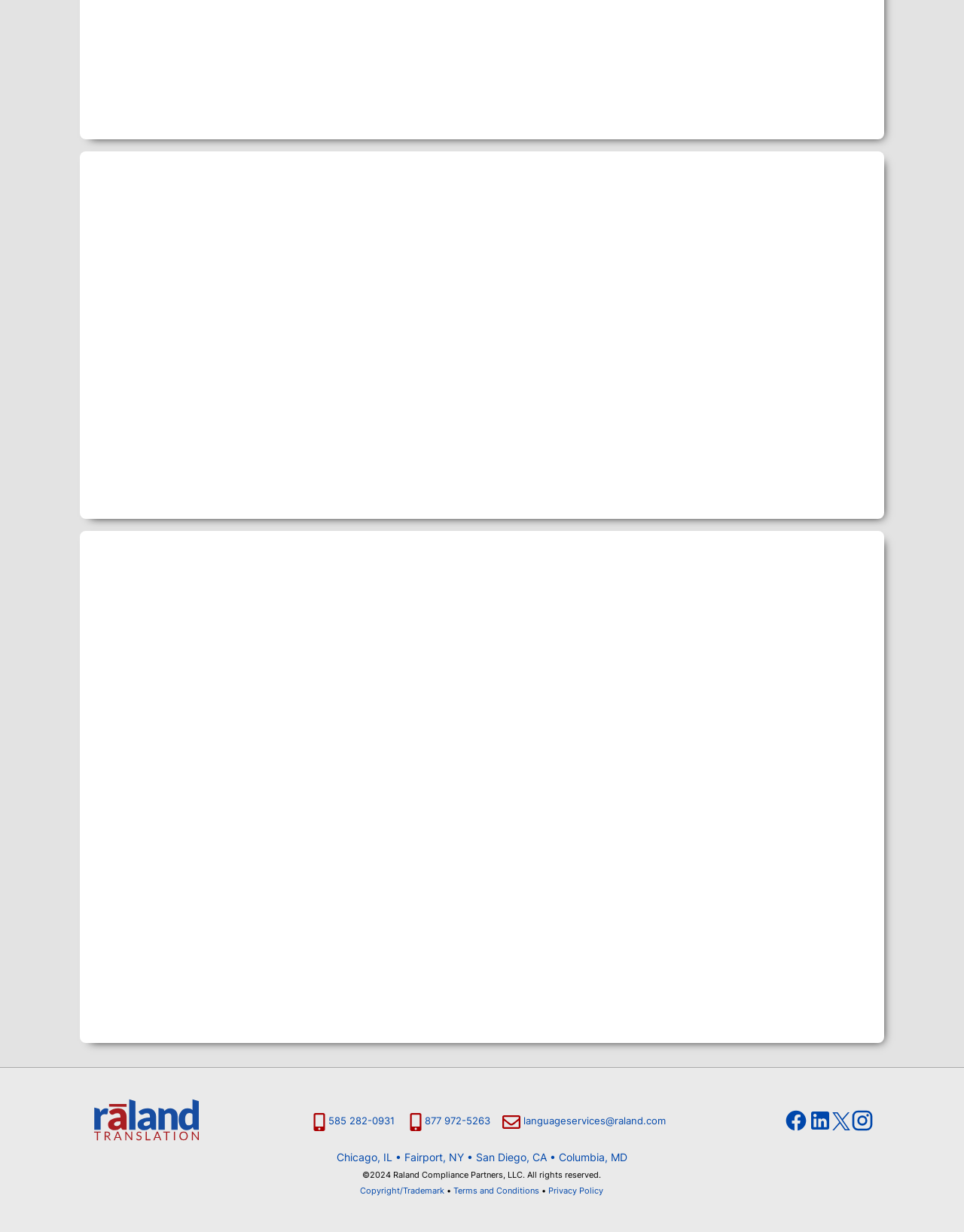Please find the bounding box coordinates of the element that you should click to achieve the following instruction: "Search for something". The coordinates should be presented as four float numbers between 0 and 1: [left, top, right, bottom].

None